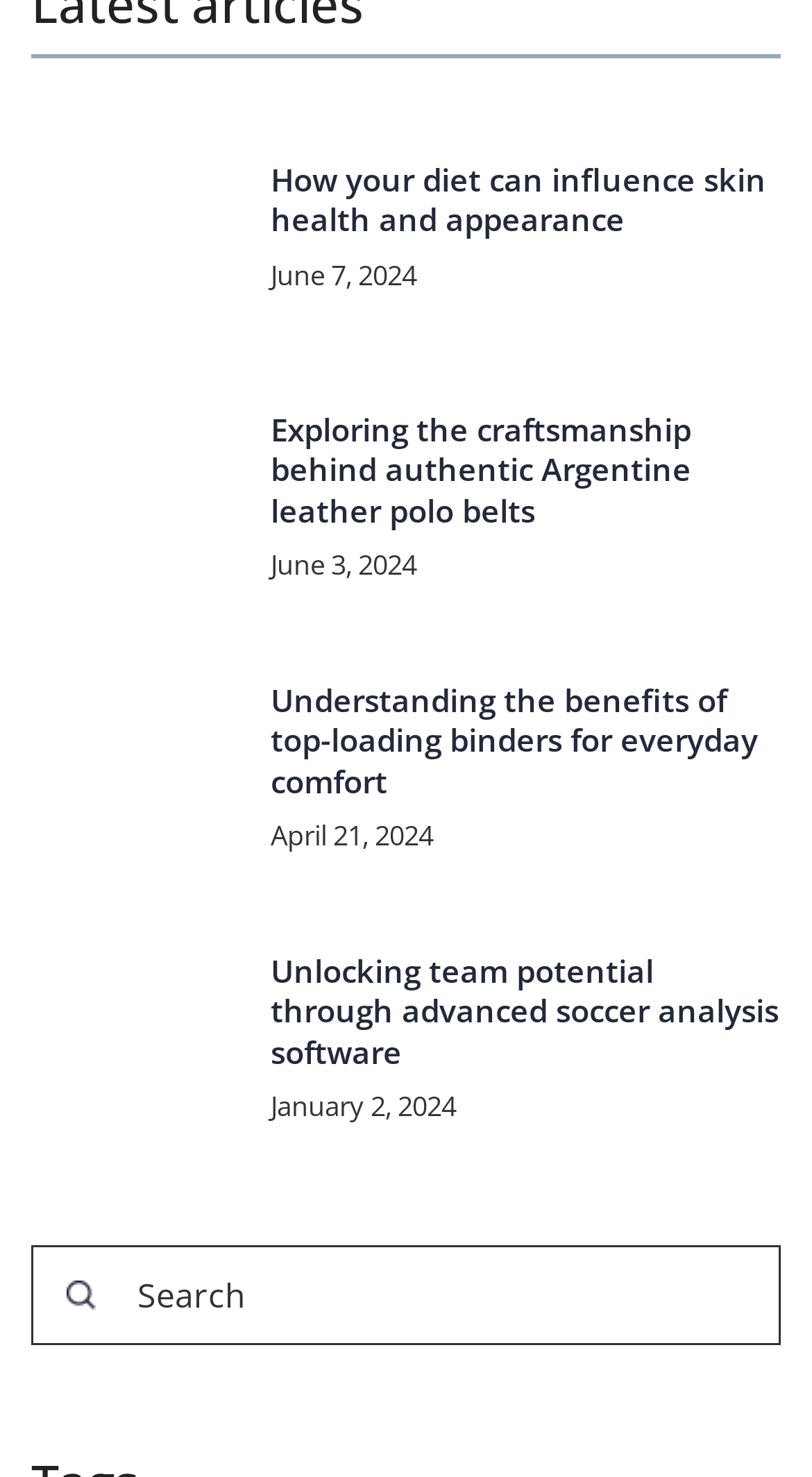What is the topic of the first article?
Based on the screenshot, give a detailed explanation to answer the question.

The first article's title is 'How your diet can influence skin health and appearance', which suggests that the topic of the article is the relationship between diet and skin health and appearance.